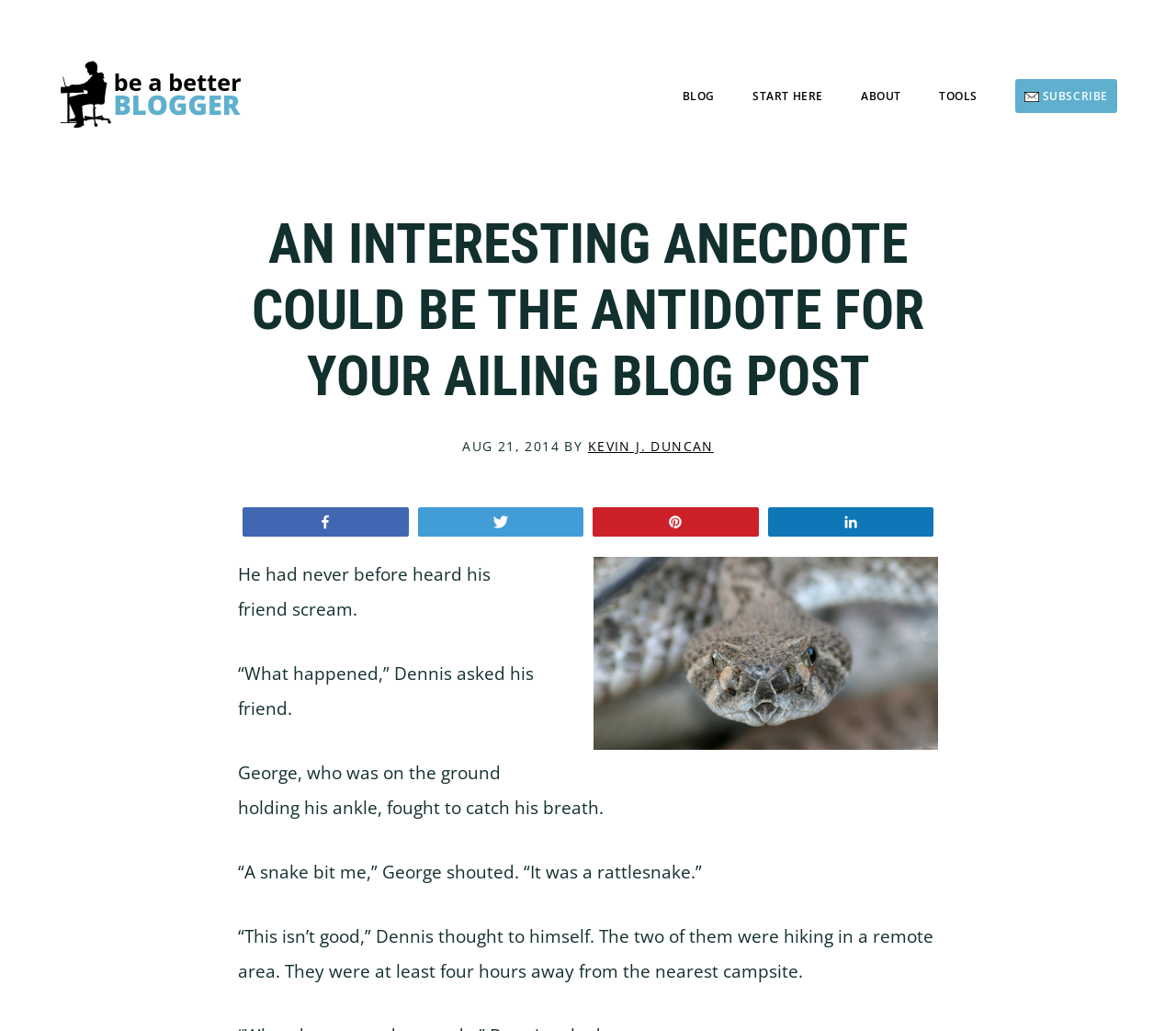Could you find the bounding box coordinates of the clickable area to complete this instruction: "Share on Twitter"?

[0.356, 0.493, 0.495, 0.519]